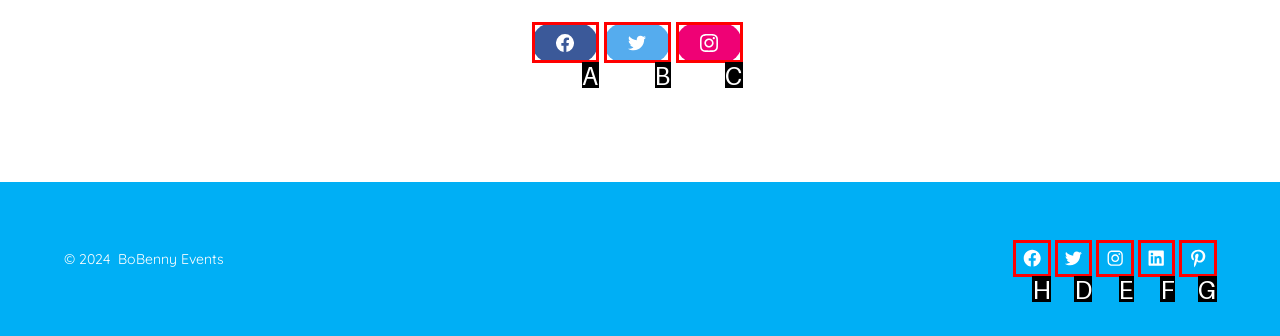To execute the task: Open Facebook in a new tab, which one of the highlighted HTML elements should be clicked? Answer with the option's letter from the choices provided.

H